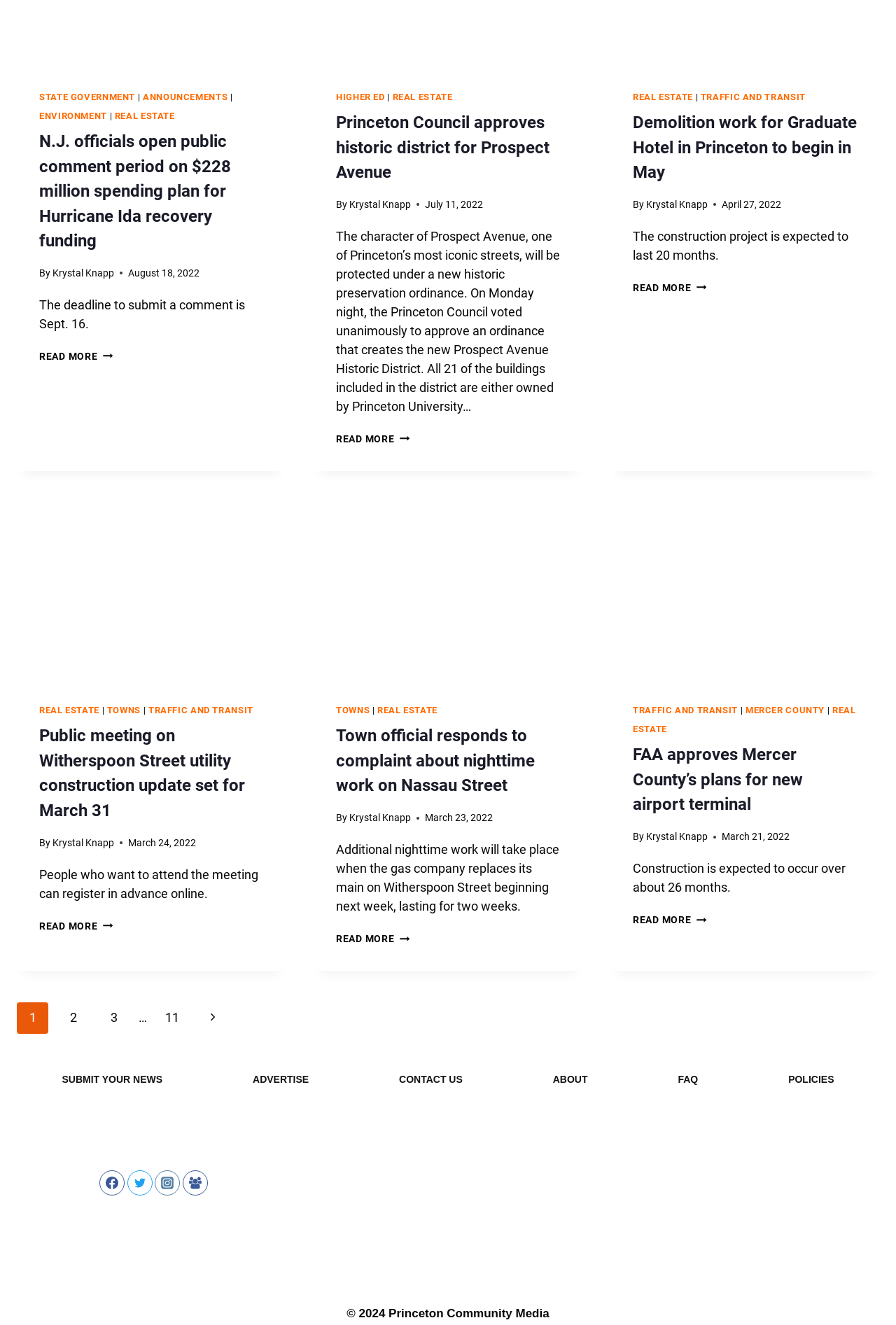What is the topic of the first article?
Please ensure your answer to the question is detailed and covers all necessary aspects.

I determined the answer by looking at the heading of the first article, which is 'N.J. officials open public comment period on $228 million spending plan for Hurricane Ida recovery funding'.